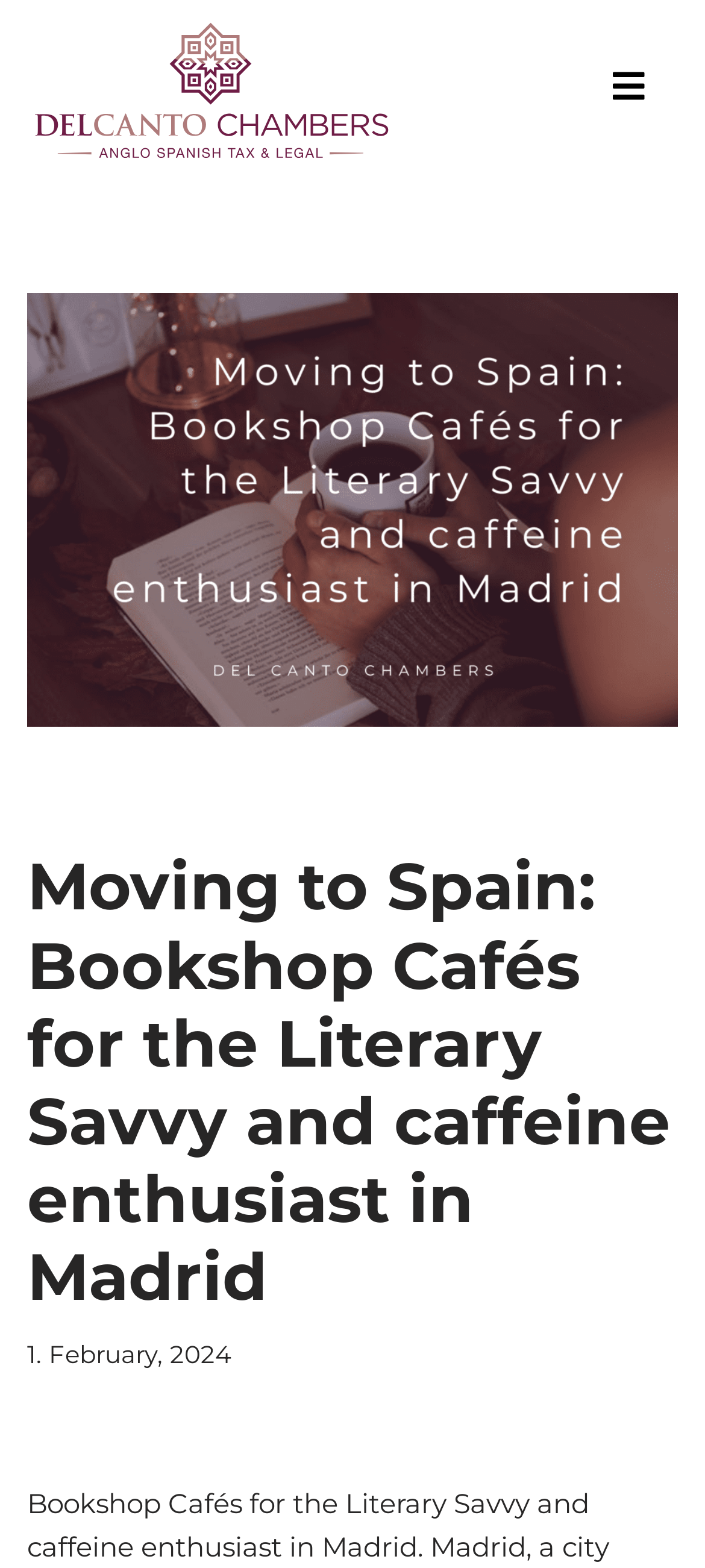Provide the bounding box coordinates of the HTML element this sentence describes: "spain news in english". The bounding box coordinates consist of four float numbers between 0 and 1, i.e., [left, top, right, bottom].

None